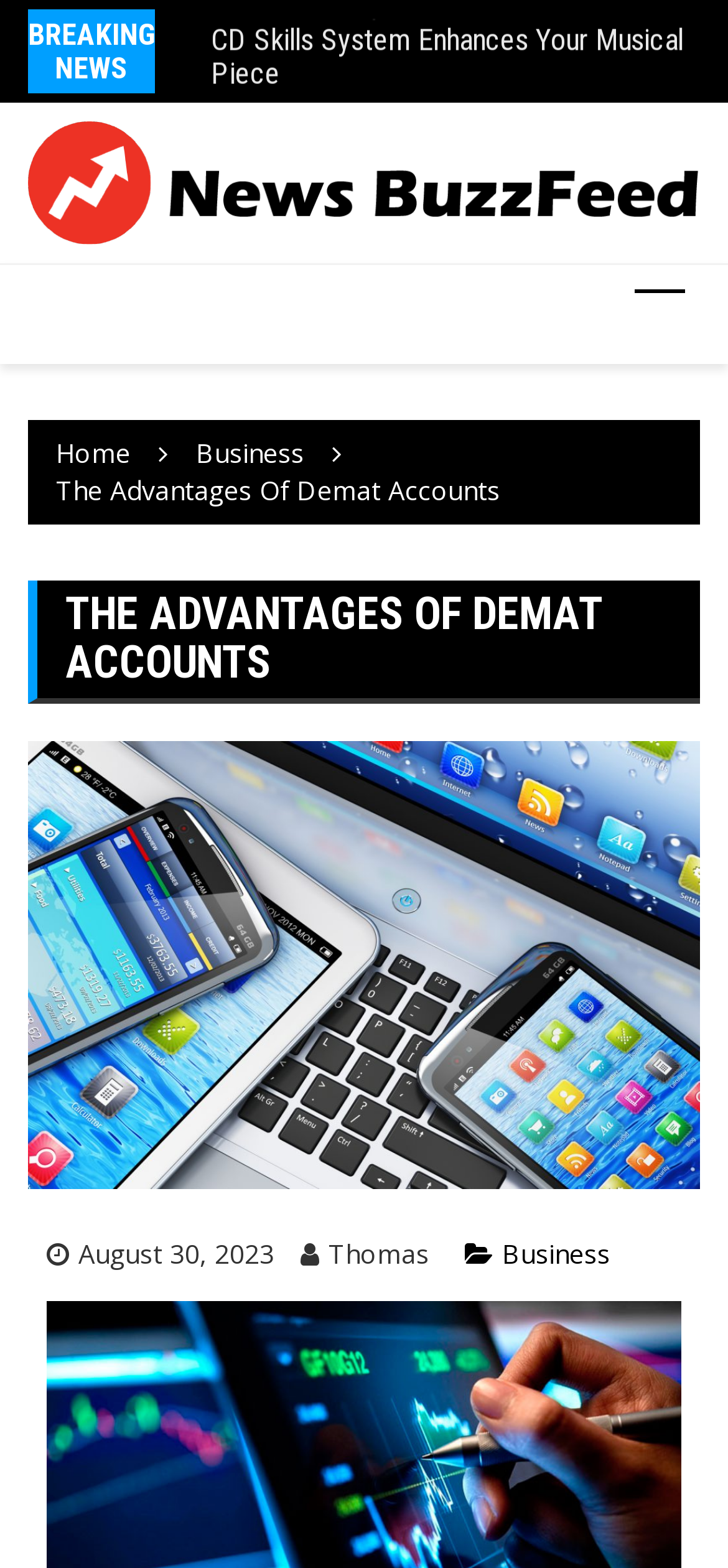Answer in one word or a short phrase: 
What is the category of the article 'CD Skills System Enhances Your Musical Piece'?

Music